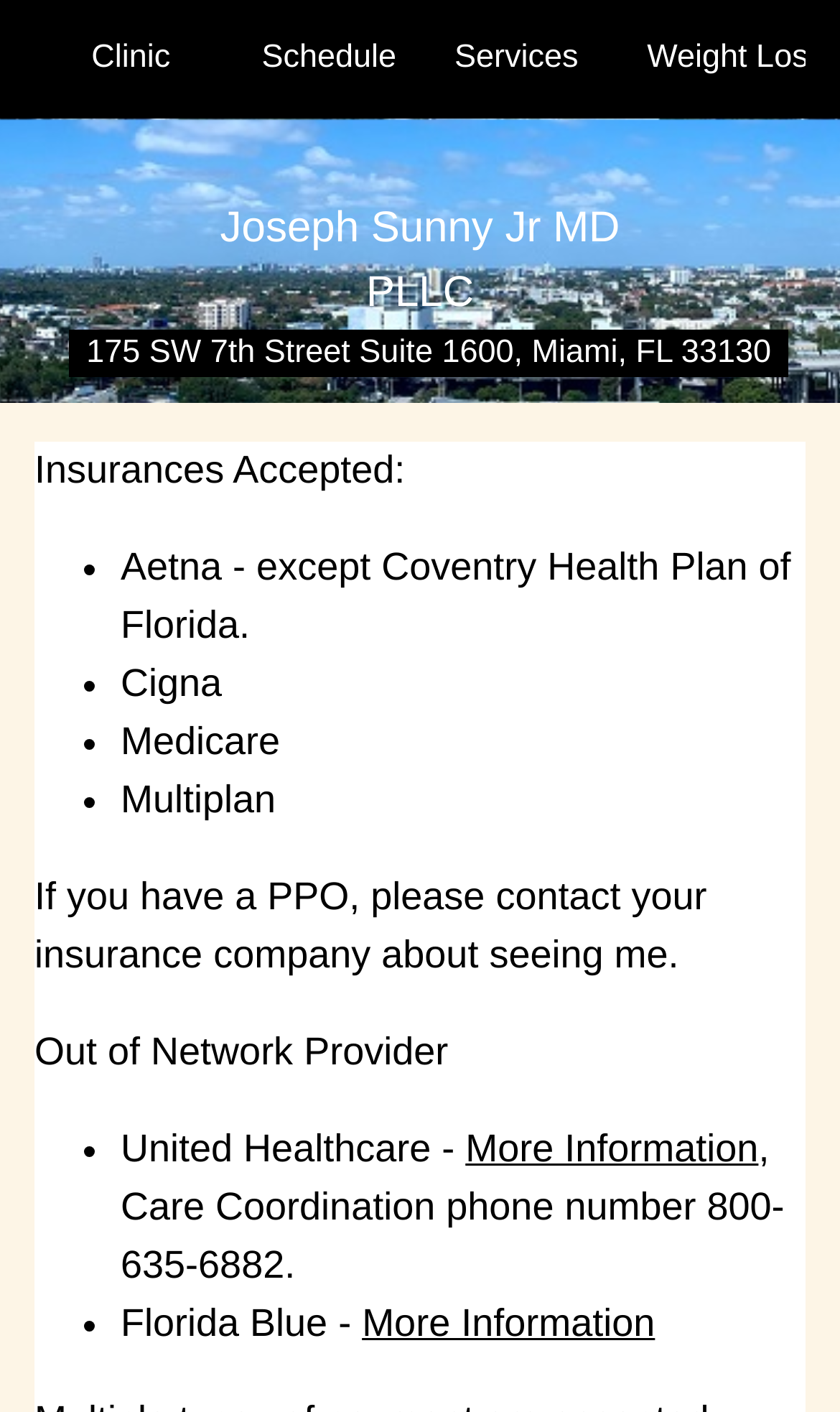Offer an extensive depiction of the webpage and its key elements.

This webpage is about Dr. Joseph Sunny Jr. MD PLLC, a gastroenterologist in Miami, Florida. At the top, there are four links: "Clinic", "Schedule", "Services", and "Weight Loss", aligned horizontally. Below these links, the doctor's name "Joseph Sunny Jr MD" is displayed prominently, followed by "PLLC" on the same line. 

The doctor's address "175 SW 7th Street Suite 1600, Miami, FL 33130" is located below the doctor's name. 

On the left side of the page, there is a section titled "Insurances Accepted:". This section lists several insurance providers, including Aetna, Cigna, Medicare, Multiplan, United Healthcare, and Florida Blue, each marked with a bullet point. For some of these providers, there are additional links to "More Information". 

There are also two paragraphs of text in this section. The first paragraph informs patients with PPO insurance to contact their insurance company about seeing the doctor. The second paragraph notes that the doctor is an out-of-network provider.